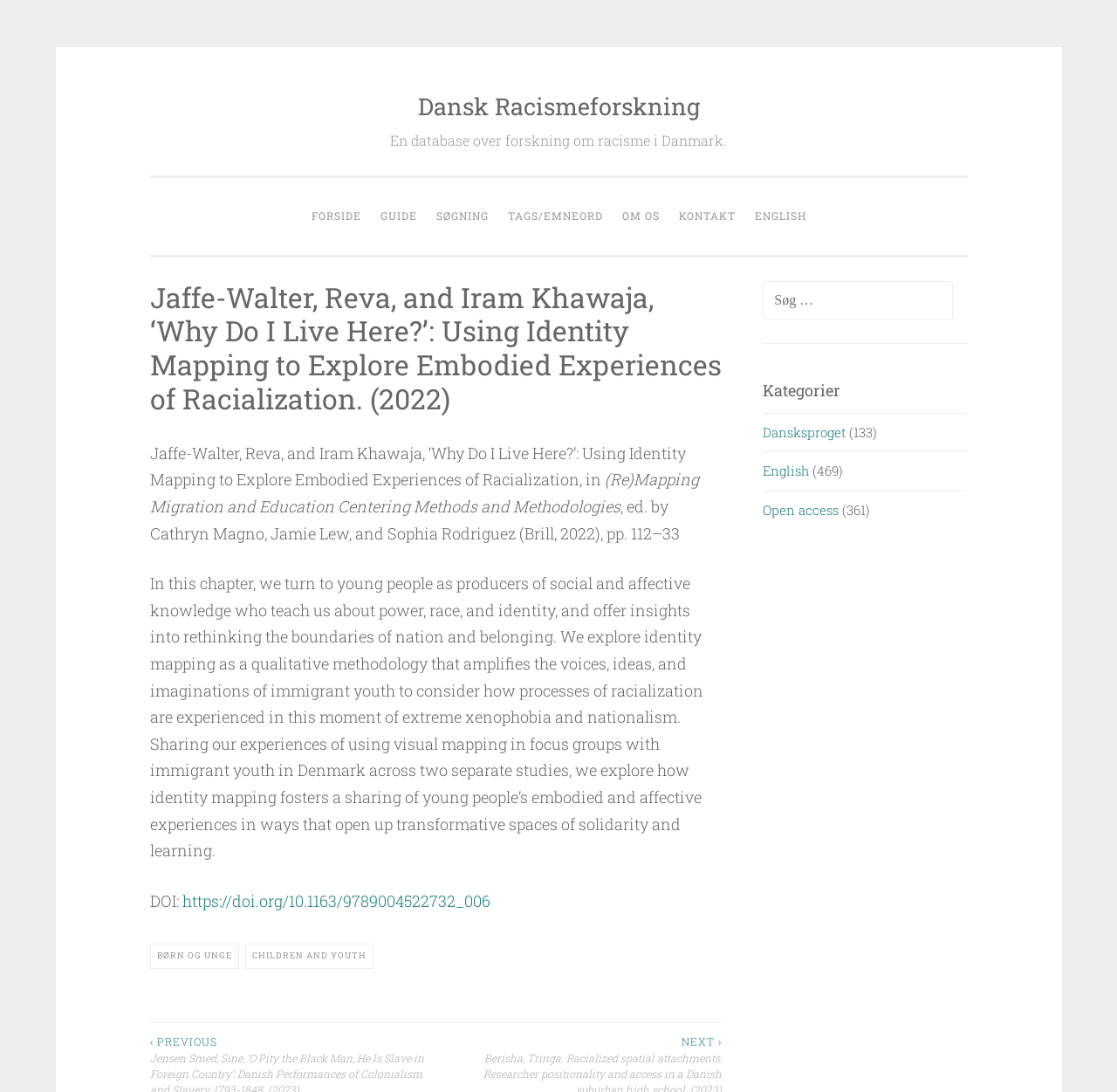What is the methodology used in the chapter?
Can you offer a detailed and complete answer to this question?

I found the methodology used in the chapter by reading the text in the article section, which mentions 'we explore identity mapping as a qualitative methodology that amplifies the voices, ideas, and imaginations of immigrant youth'.